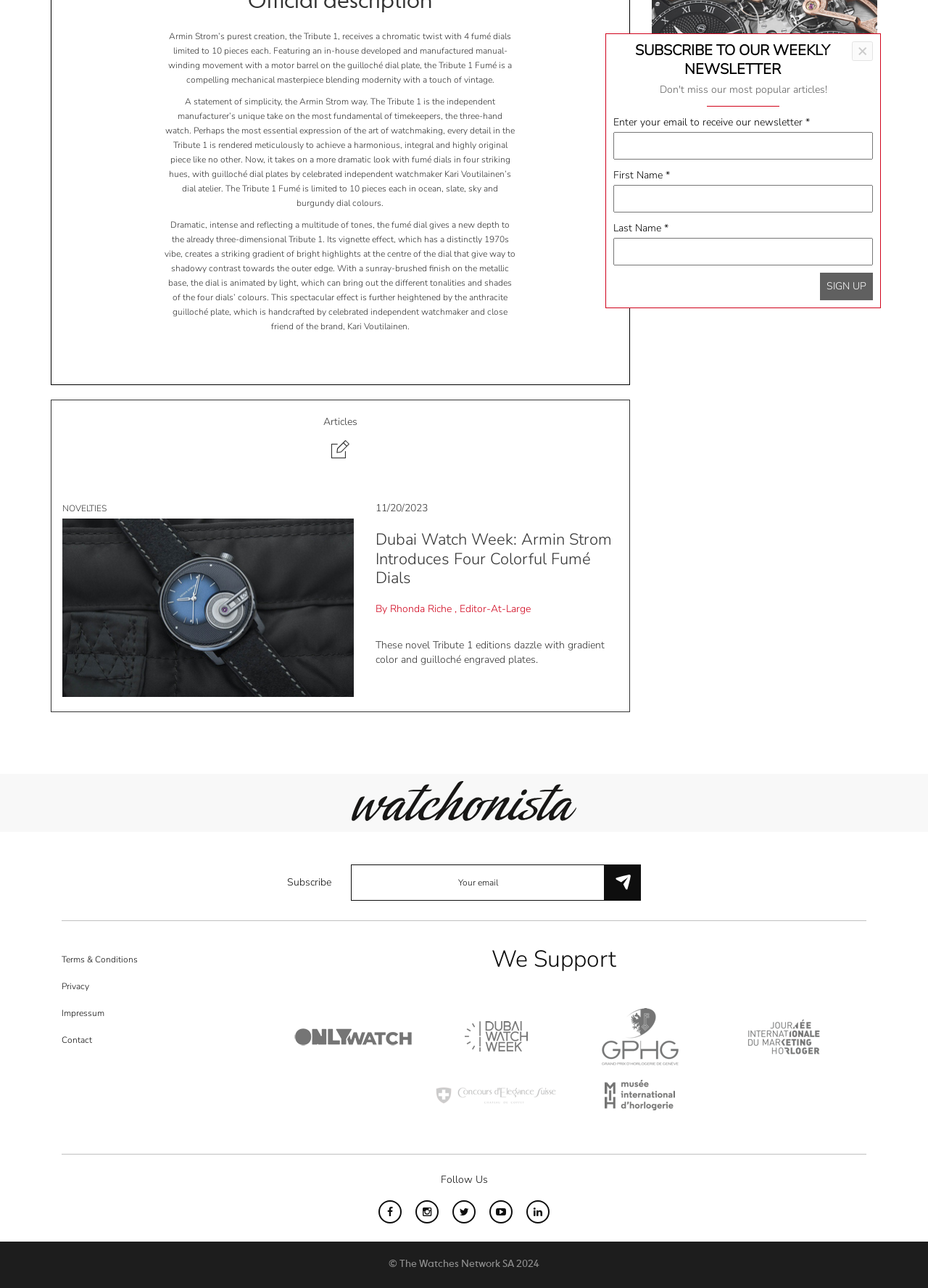Please provide a comprehensive answer to the question based on the screenshot: How many fumé dial colors are available?

According to the text, 'The Tribute 1 Fumé is limited to 10 pieces each in ocean, slate, sky and burgundy dial colours.' Therefore, there are 4 fumé dial colors available.